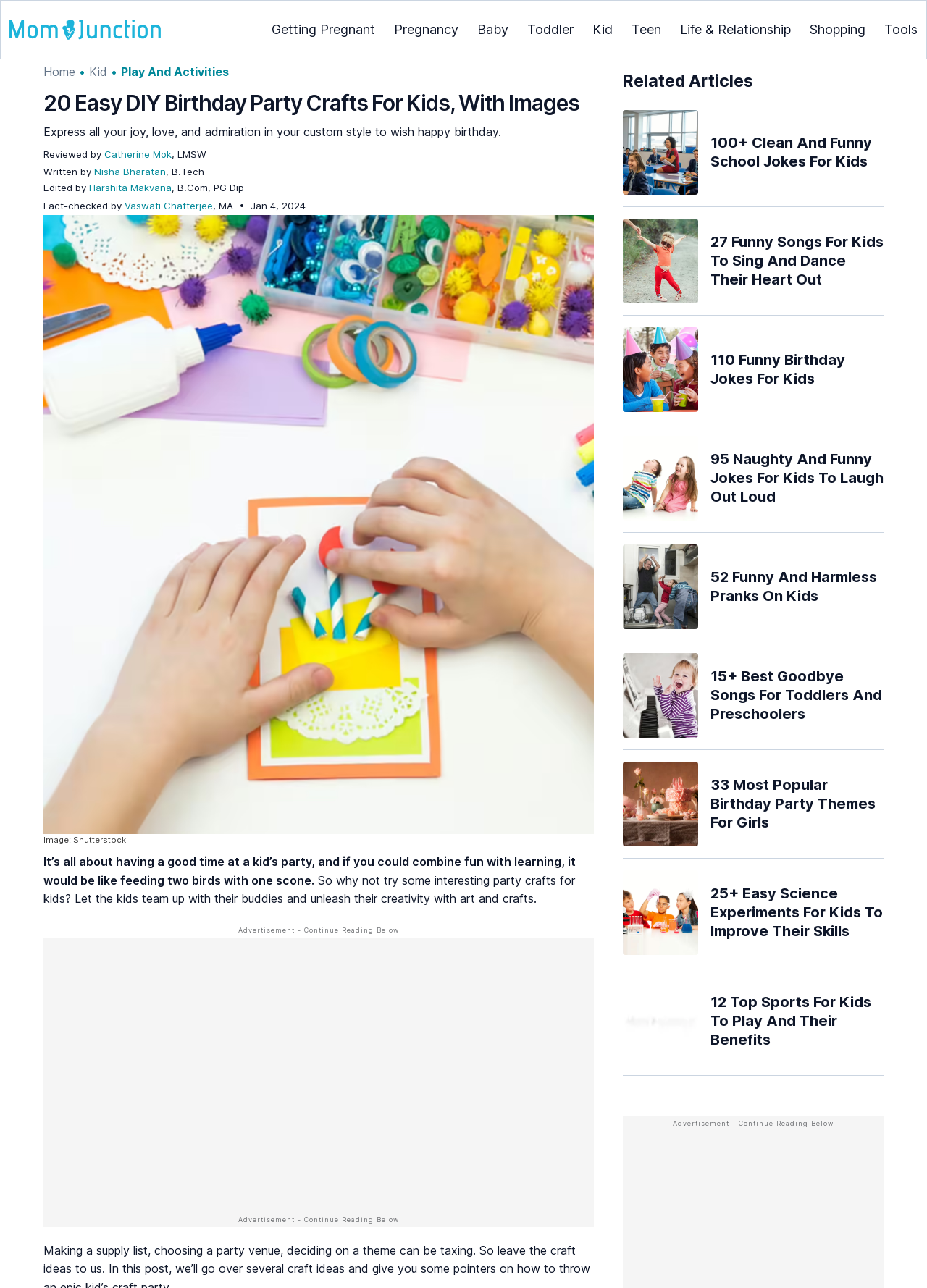Locate the bounding box coordinates of the clickable part needed for the task: "Read the article '20 Easy DIY Birthday Party Crafts For Kids, With Images'".

[0.047, 0.069, 0.641, 0.091]